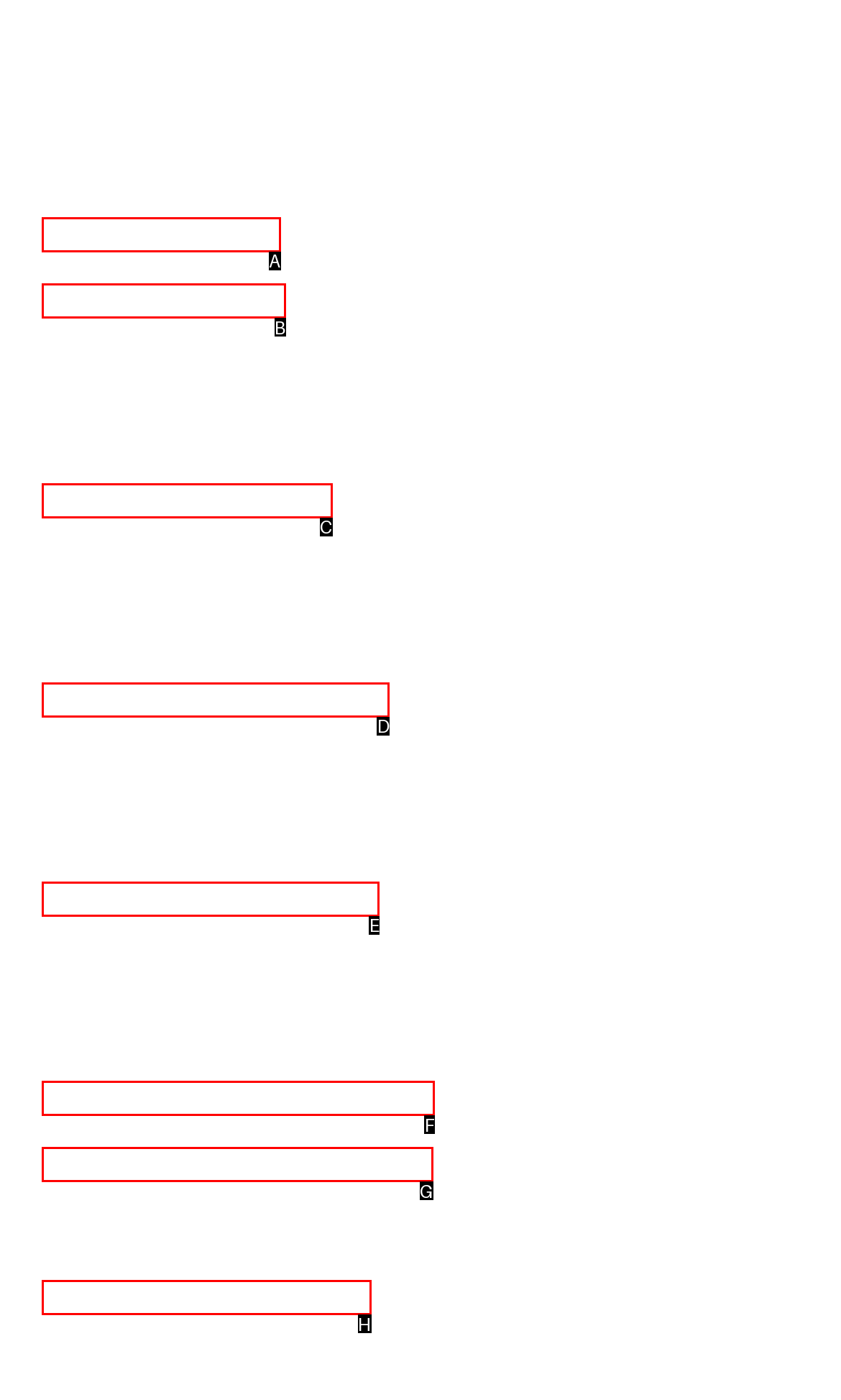Given the description: Privacy Policy
Identify the letter of the matching UI element from the options.

None